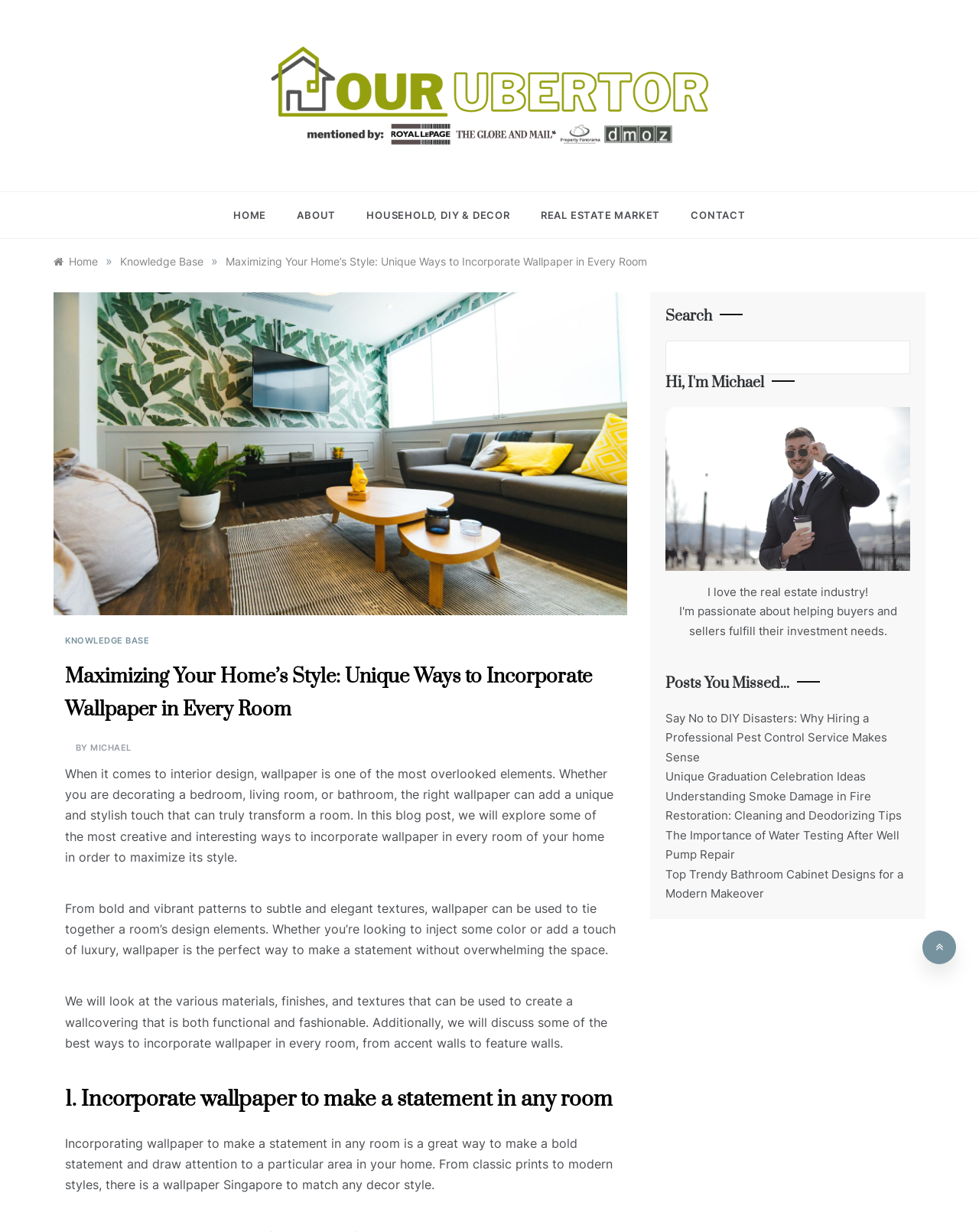Create a full and detailed caption for the entire webpage.

This webpage is about incorporating wallpaper in different rooms of a home to maximize its style. At the top, there is a navigation bar with links to "HOME", "ABOUT", "HOUSEHOLD, DIY & DECOR", "REAL ESTATE MARKET", and "CONTACT". Below the navigation bar, there is a breadcrumbs section showing the current page's location in the website's hierarchy.

The main content of the page is an article titled "Maximizing Your Home's Style: Unique Ways to Incorporate Wallpaper in Every Room". The article is written by Michael and has a brief introduction explaining the importance of wallpaper in interior design. The introduction is followed by three paragraphs discussing how wallpaper can be used to add a unique and stylish touch to a room, and how it can be used to tie together a room's design elements.

Below the introduction, there is a heading "1. Incorporate wallpaper to make a statement in any room" followed by a paragraph explaining how incorporating wallpaper can make a bold statement and draw attention to a particular area in a home.

On the right side of the page, there is a search bar and a section titled "Hi, I'm Michael" with a brief statement about the author's love for the real estate industry. Below this section, there is a heading "Posts You Missed..." followed by a list of five links to other articles on the website, including "Say No to DIY Disasters: Why Hiring a Professional Pest Control Service Makes Sense", "Unique Graduation Celebration Ideas", and others.

At the bottom right corner of the page, there is a social media link represented by an icon.